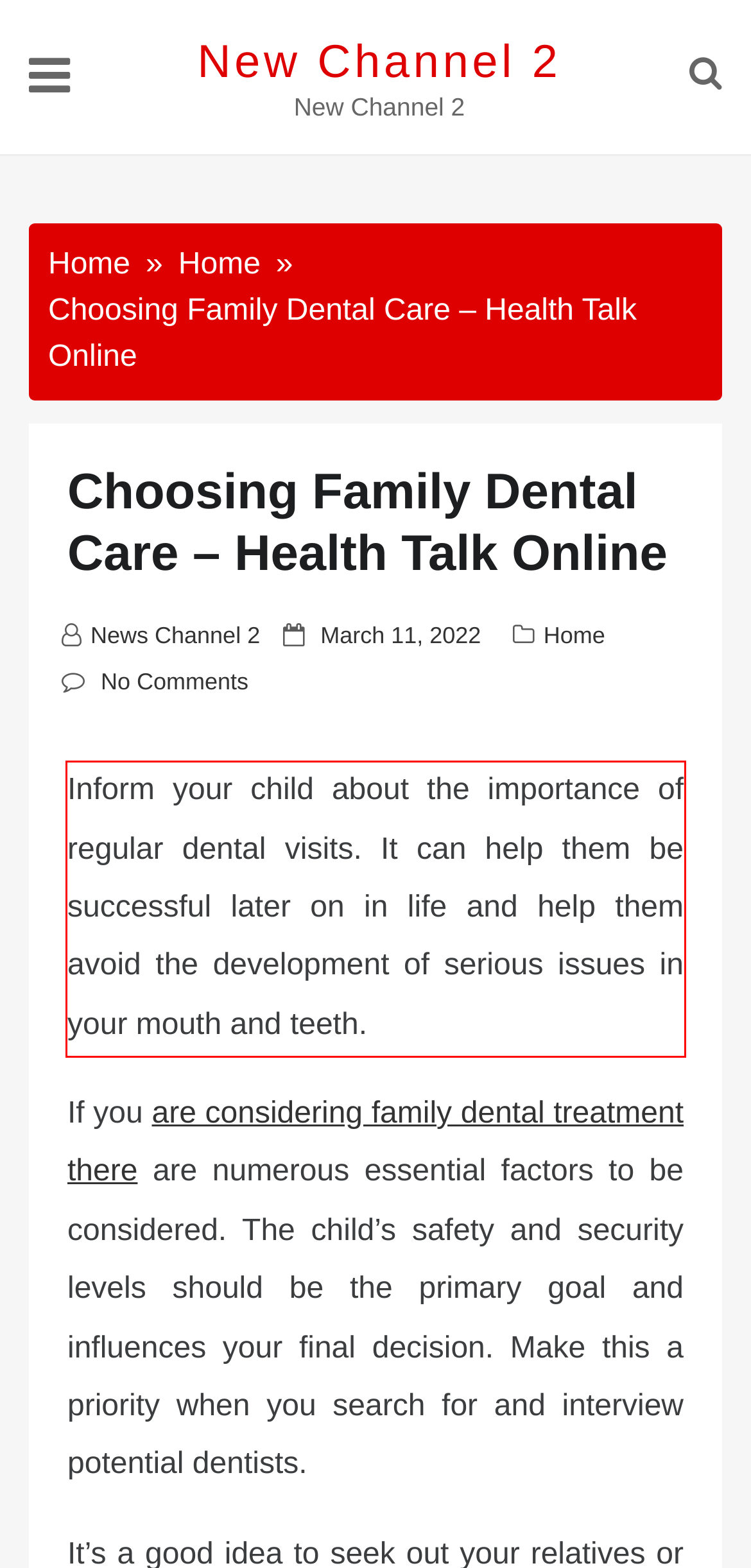Given the screenshot of a webpage, identify the red rectangle bounding box and recognize the text content inside it, generating the extracted text.

Inform your child about the importance of regular dental visits. It can help them be successful later on in life and help them avoid the development of serious issues in your mouth and teeth.